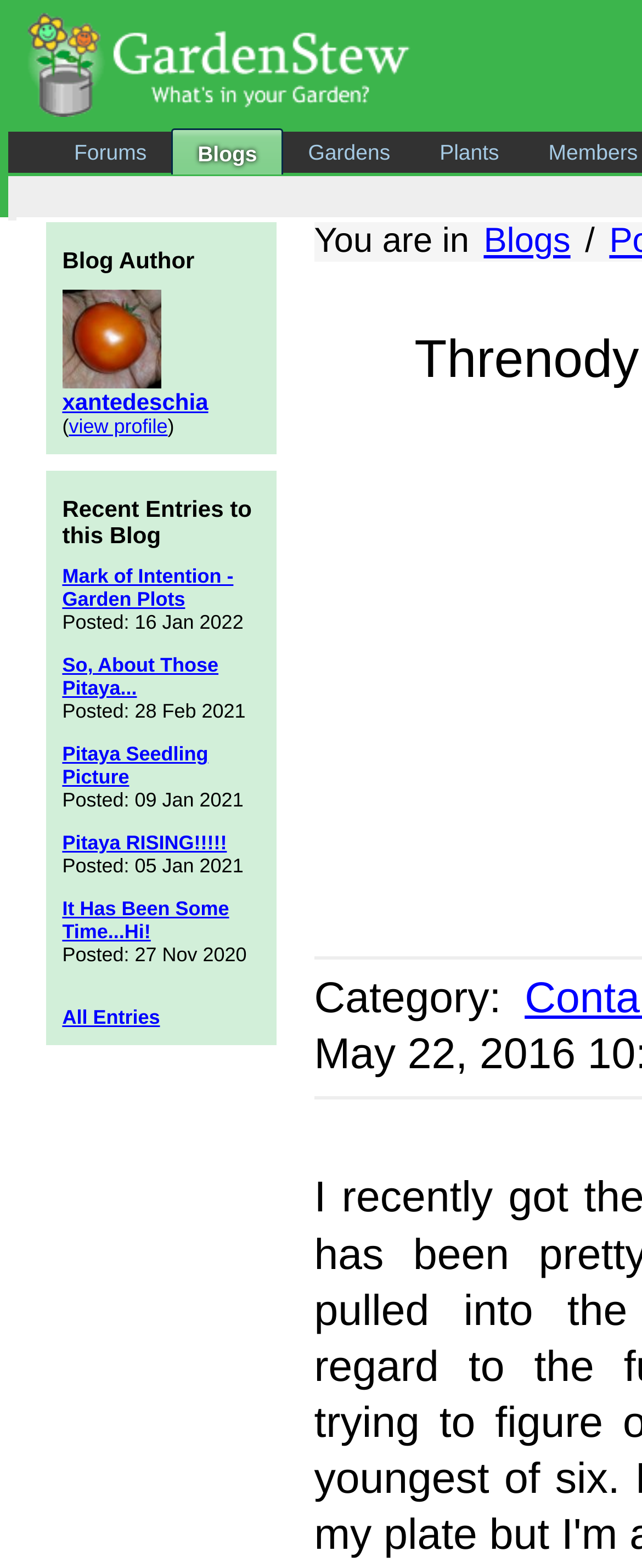Find the bounding box coordinates of the area that needs to be clicked in order to achieve the following instruction: "Visit the 'PUBLICATIONS' page". The coordinates should be specified as four float numbers between 0 and 1, i.e., [left, top, right, bottom].

None